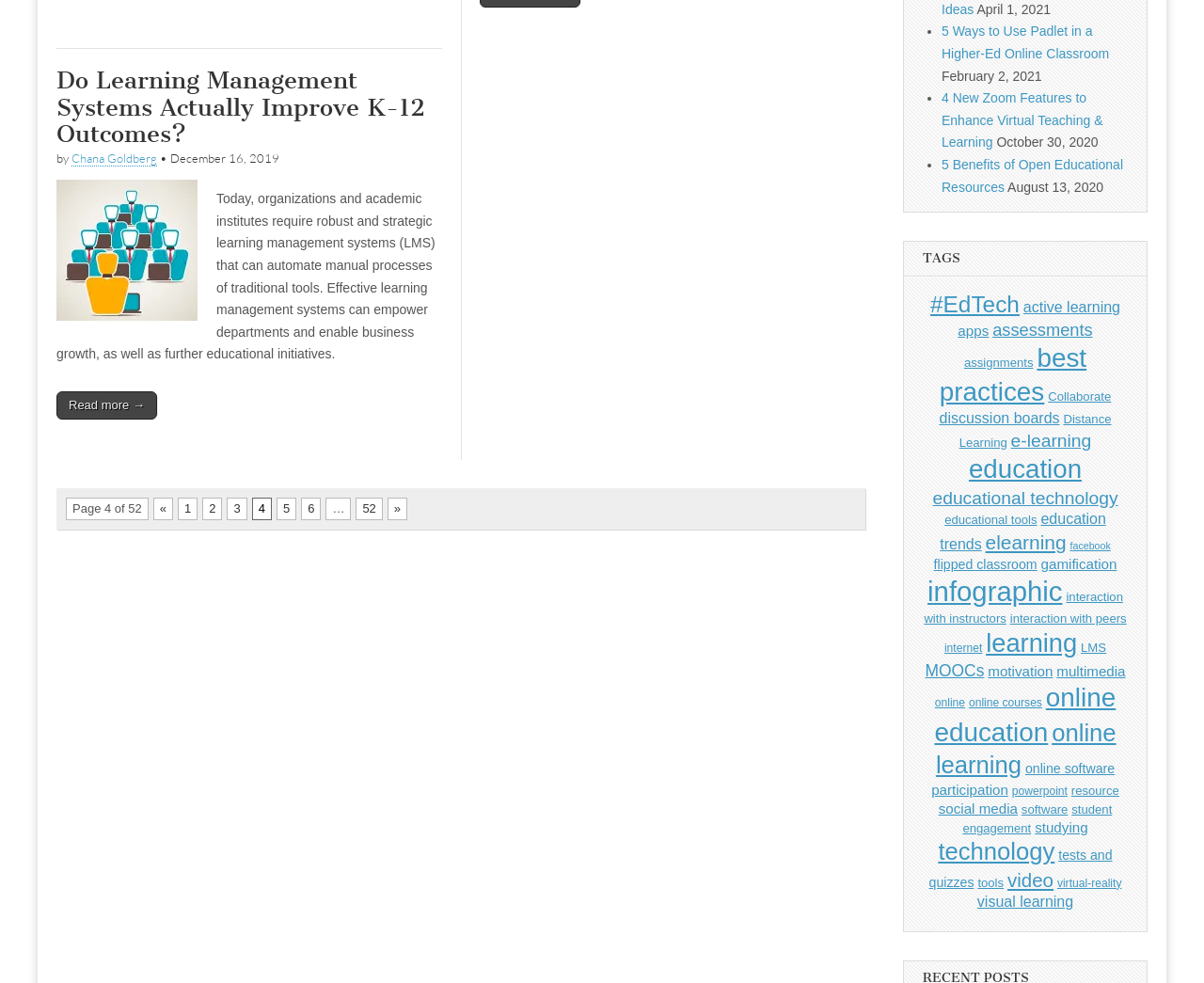Kindly determine the bounding box coordinates for the clickable area to achieve the given instruction: "Click on the link 'Read more →'".

[0.047, 0.398, 0.13, 0.426]